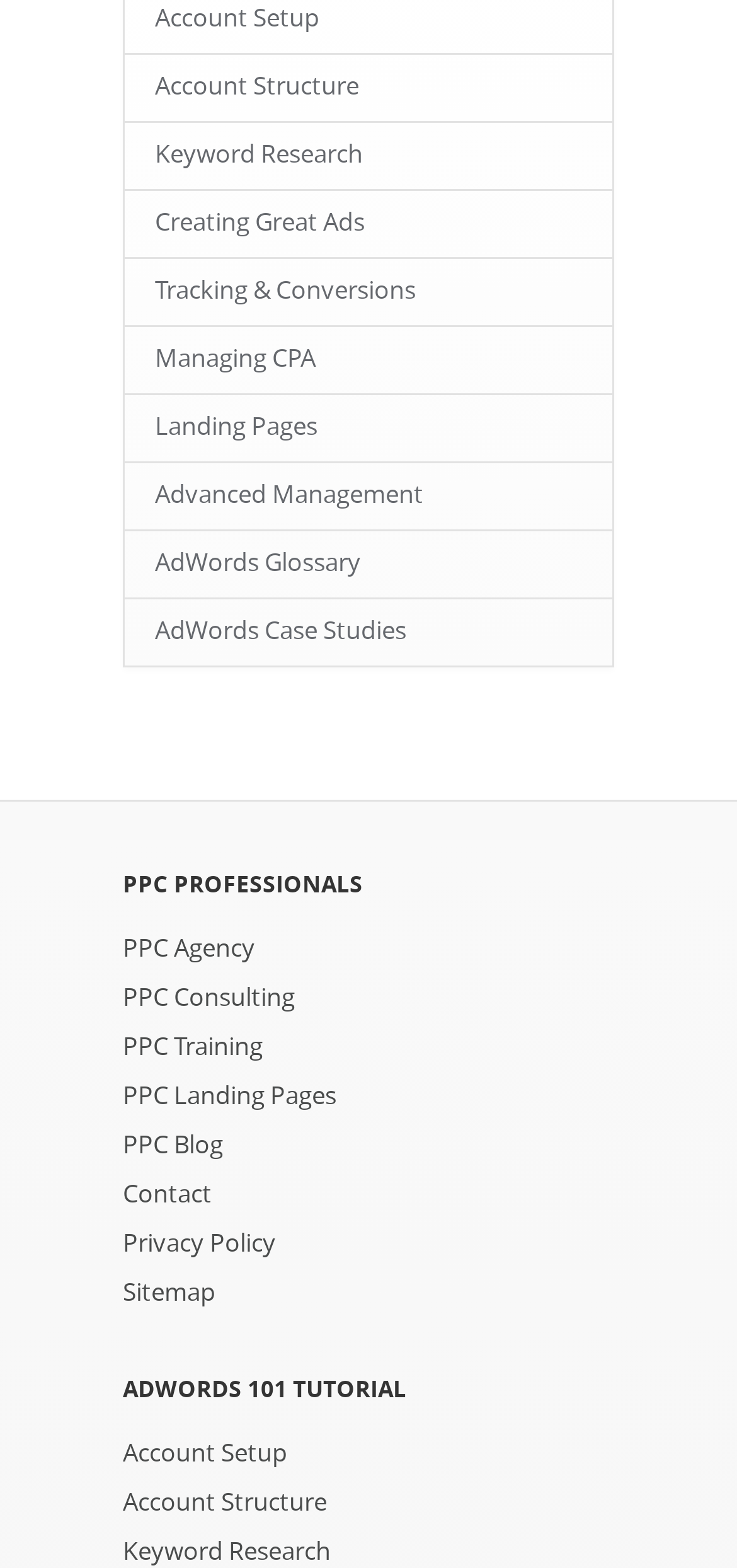Bounding box coordinates must be specified in the format (top-left x, top-left y, bottom-right x, bottom-right y). All values should be floating point numbers between 0 and 1. What are the bounding box coordinates of the UI element described as: Sitemap

[0.167, 0.81, 0.833, 0.839]